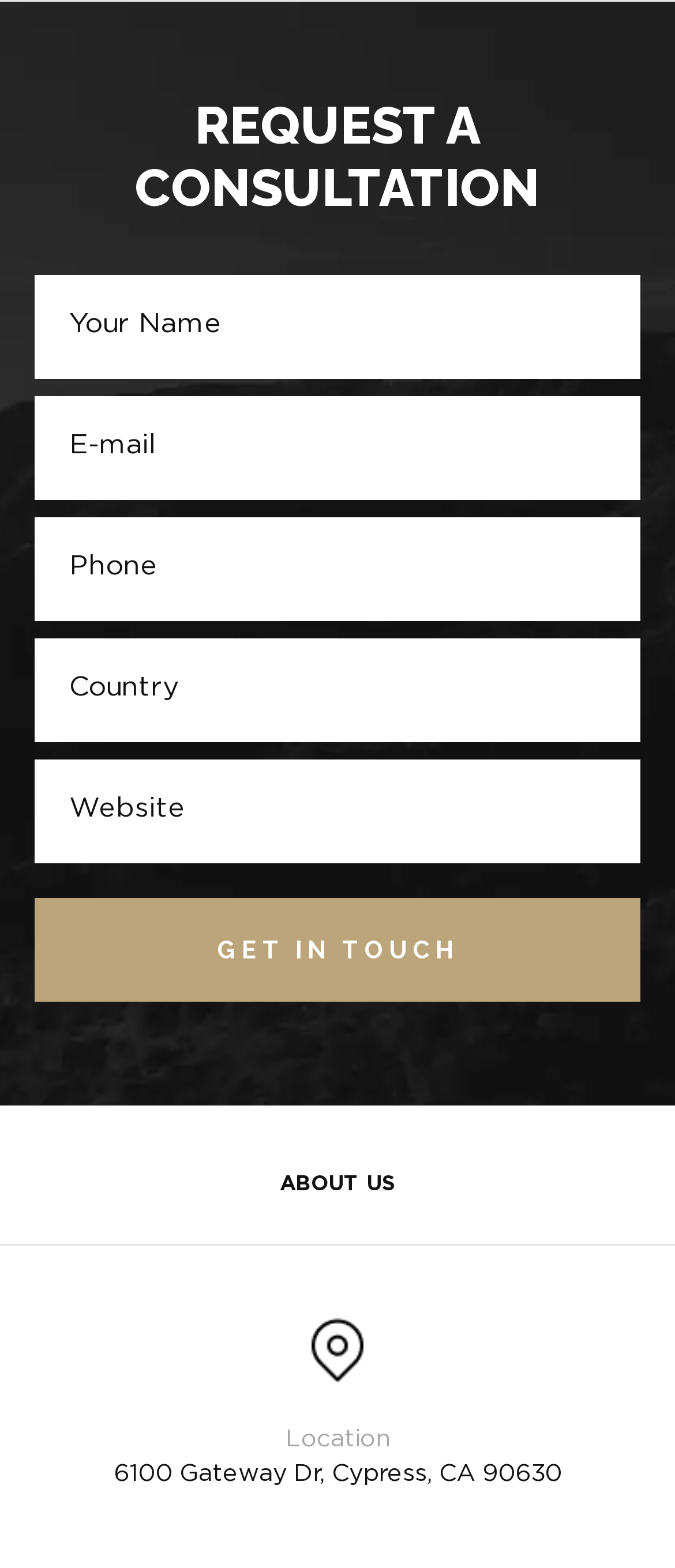What is the text on the button?
Using the image as a reference, give a one-word or short phrase answer.

GET IN TOUCH